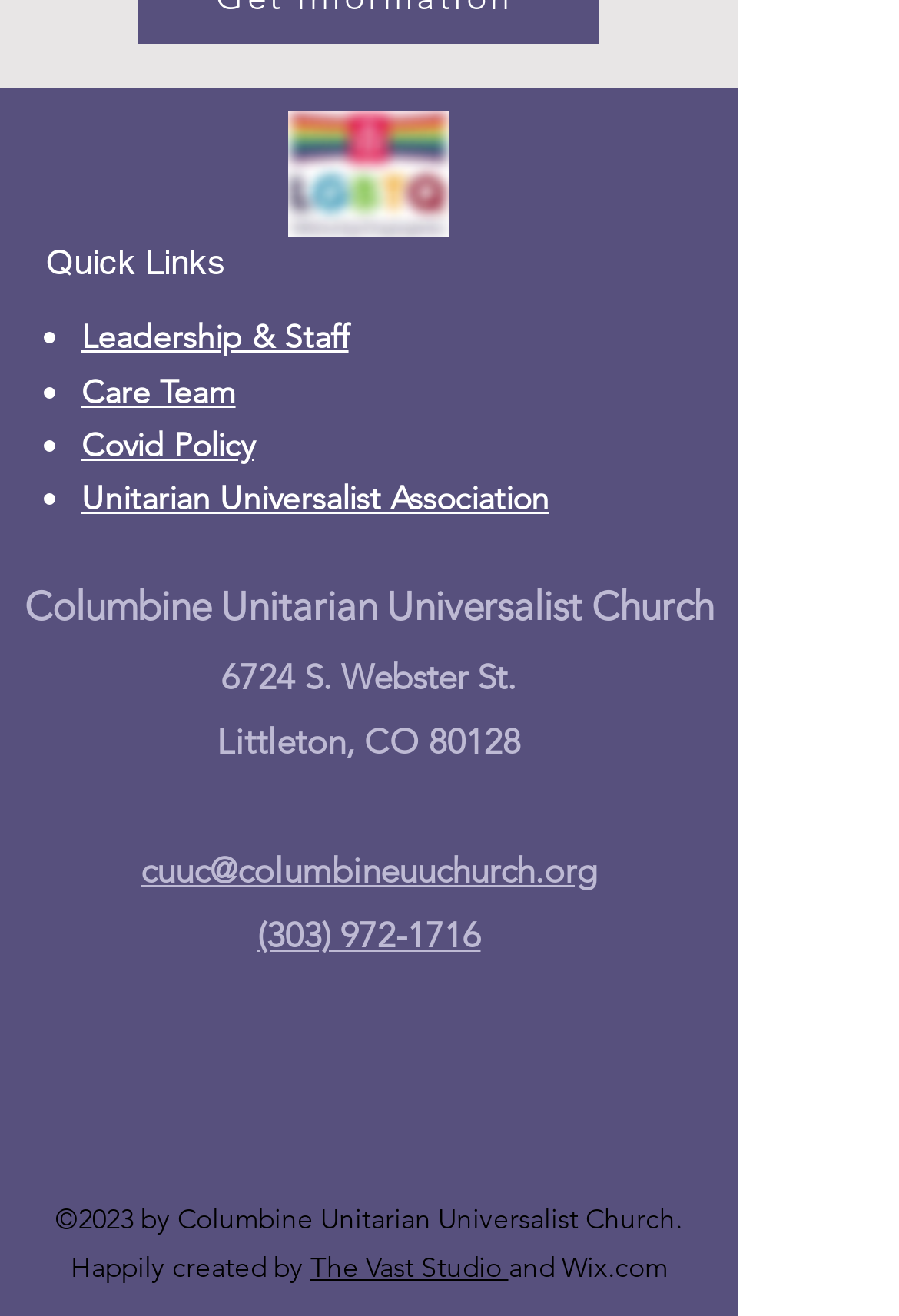Can you look at the image and give a comprehensive answer to the question:
What is the name of the church?

I found the name of the church by looking at the static text element that says 'Columbine Unitarian Universalist Church' located at the top of the page, below the logo.